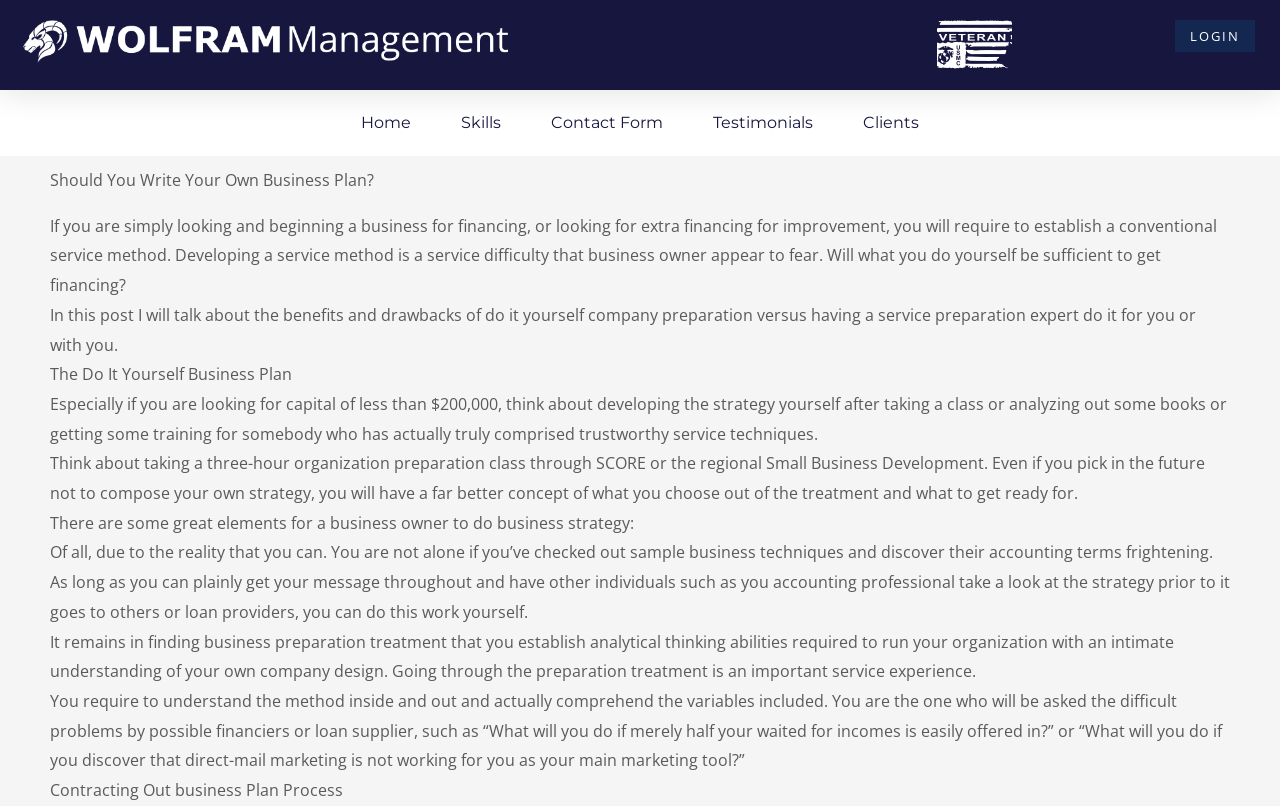What is the alternative to writing a business plan oneself?
Based on the visual information, provide a detailed and comprehensive answer.

According to the webpage, the alternative to writing a business plan oneself is contracting out the business plan process. This is mentioned in the tenth StaticText element with a bounding box coordinate of [0.039, 0.967, 0.268, 0.994].